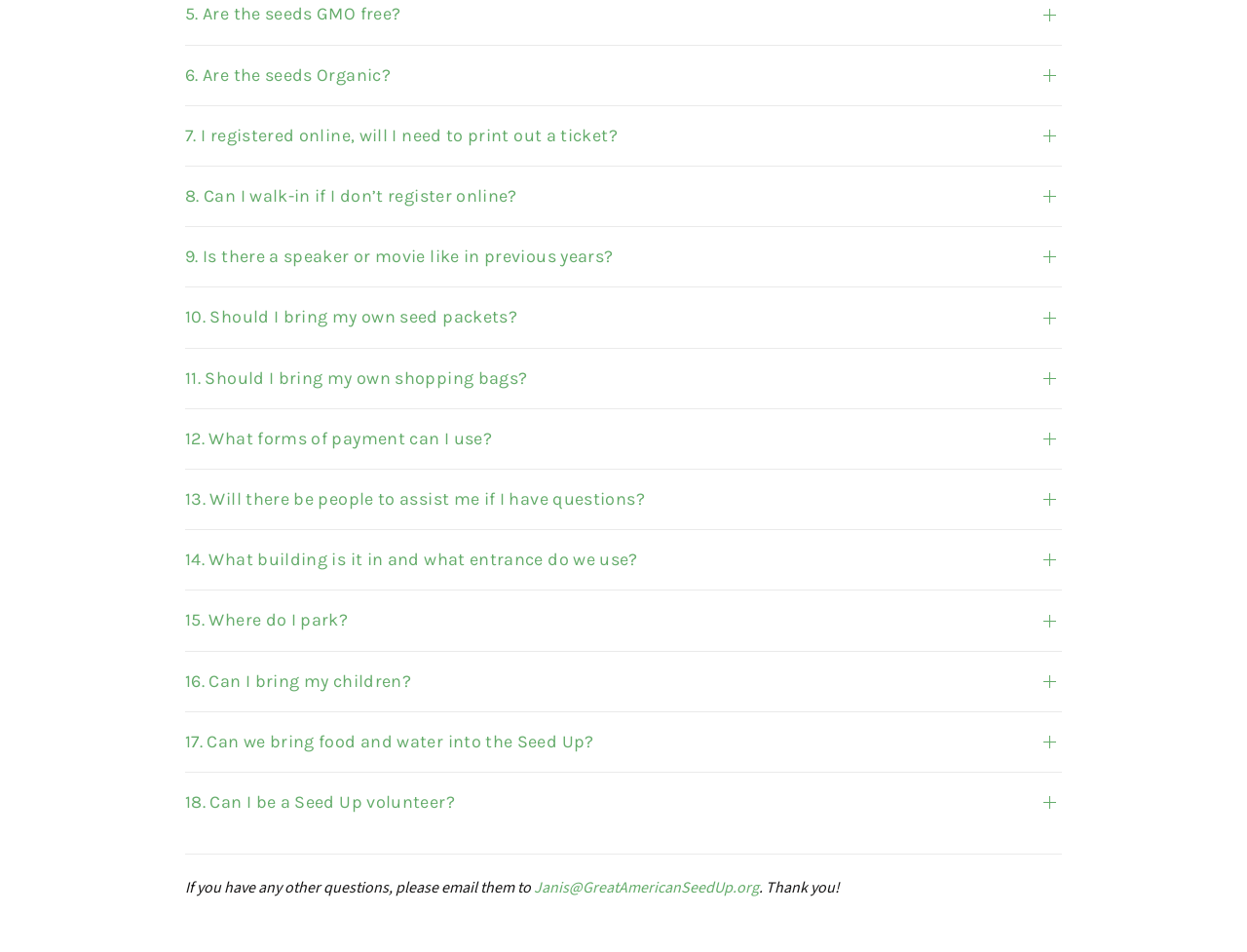Pinpoint the bounding box coordinates of the clickable area needed to execute the instruction: "Email Janis at GreatAmericanSeedUp.org". The coordinates should be specified as four float numbers between 0 and 1, i.e., [left, top, right, bottom].

[0.428, 0.921, 0.609, 0.944]